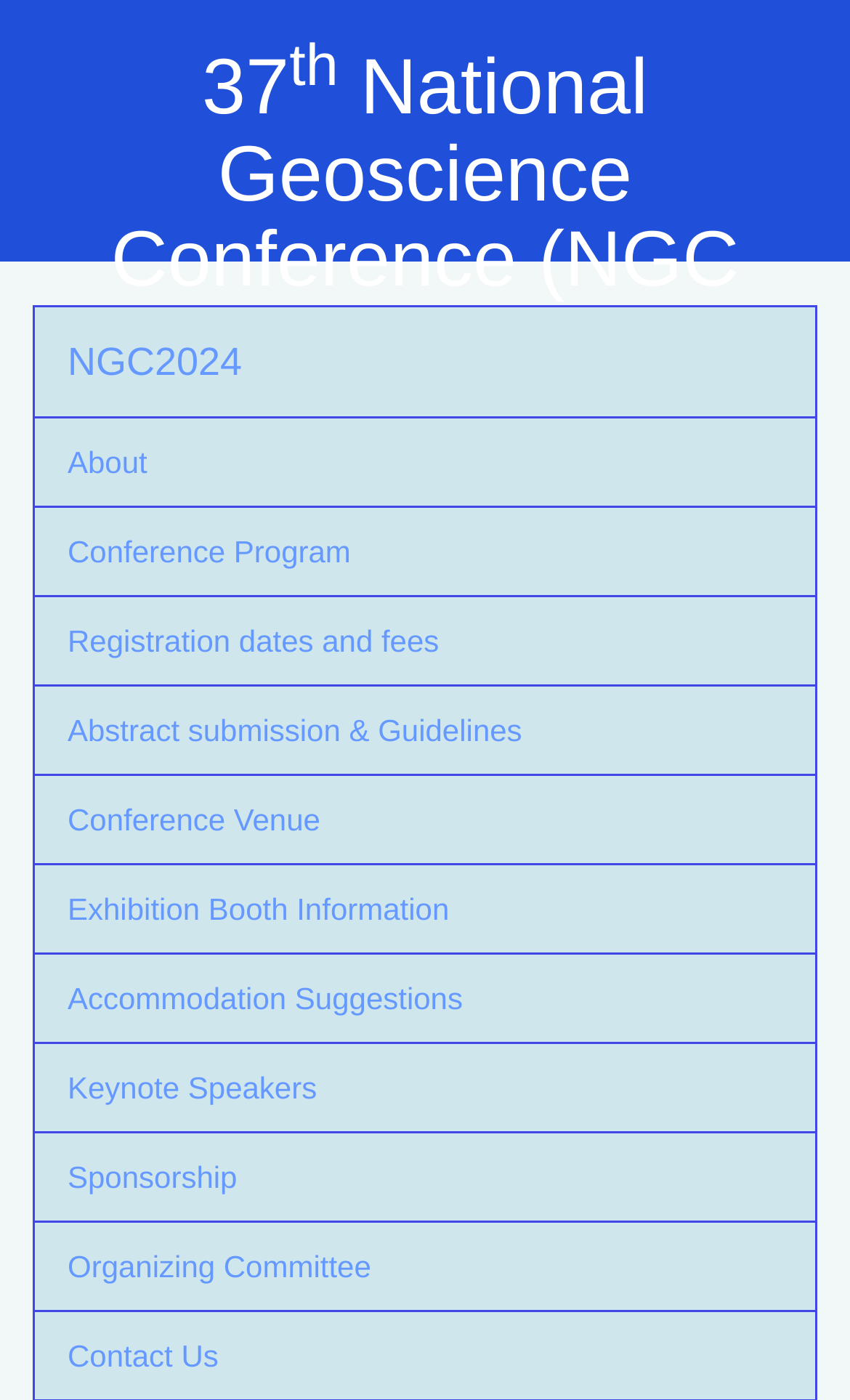How many links are available on the webpage?
Please use the image to provide a one-word or short phrase answer.

13